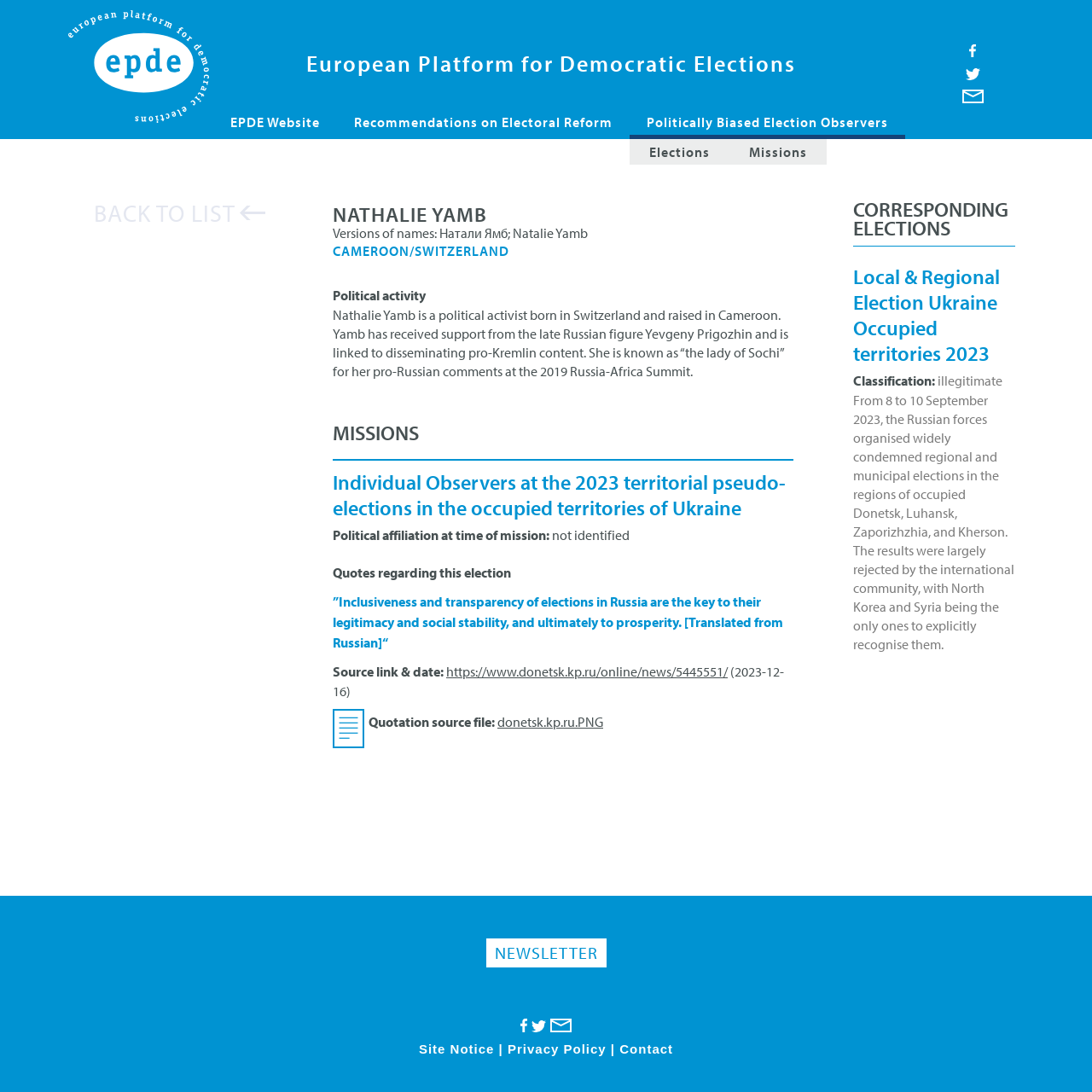What is the classification of the election mentioned on this webpage?
Give a one-word or short-phrase answer derived from the screenshot.

illegitimate